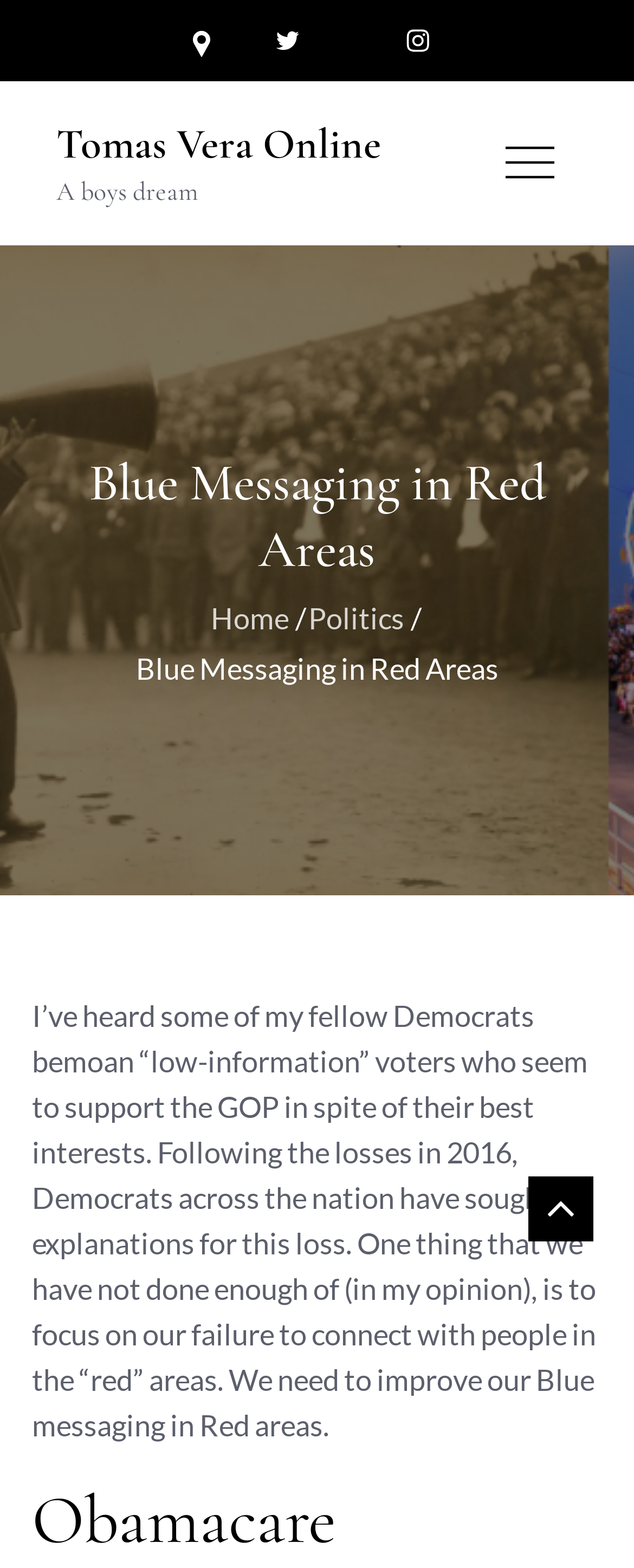What is the tone of the article?
Look at the screenshot and respond with a single word or phrase.

Reflective